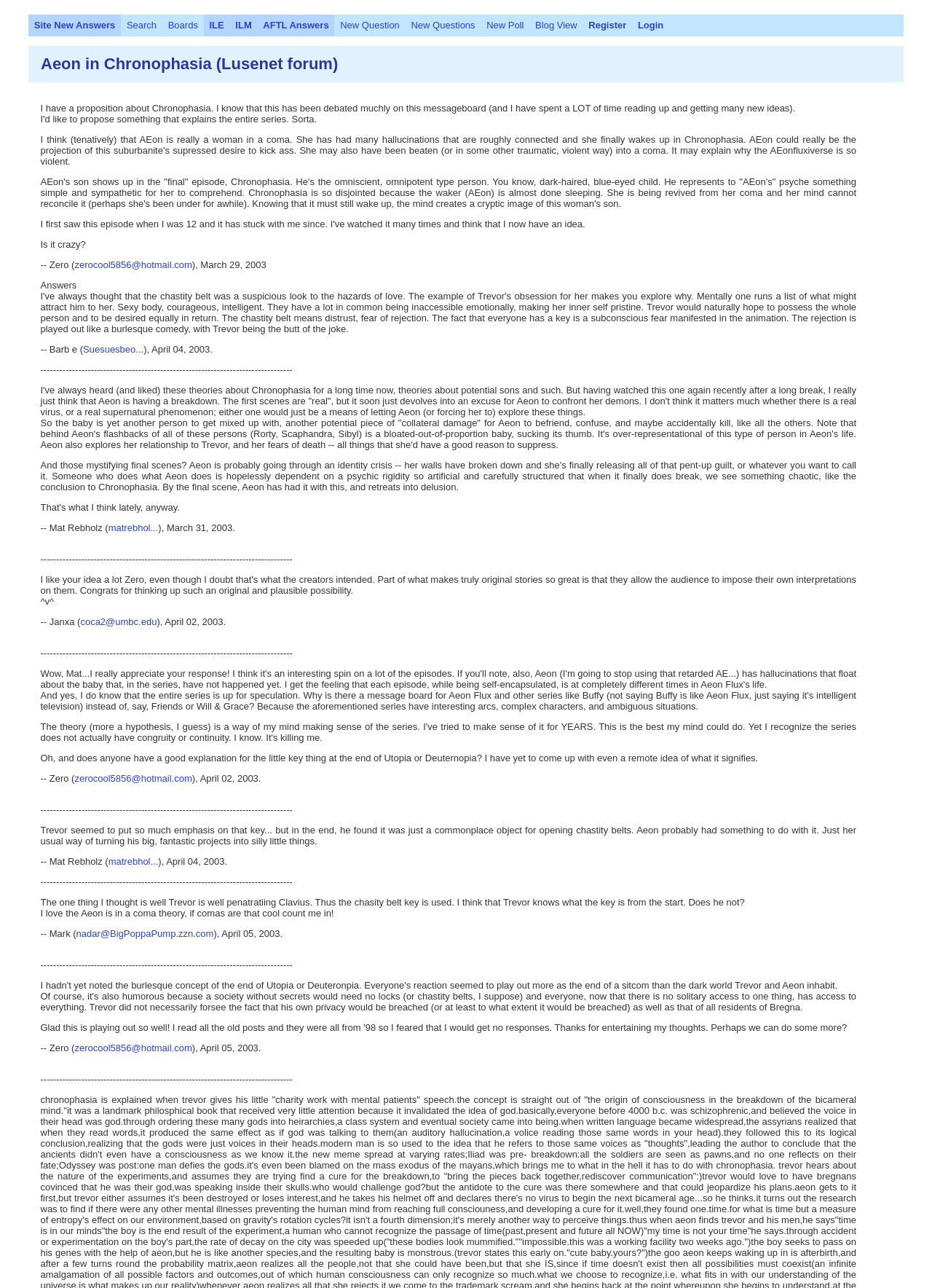What is the relationship between Aeon and the baby in Chronophasia?
Kindly give a detailed and elaborate answer to the question.

According to the post by Zero, the baby in Chronophasia represents something simple and sympathetic for Aeon to comprehend, and is a part of Aeon's psyche, symbolizing her fears and emotions.